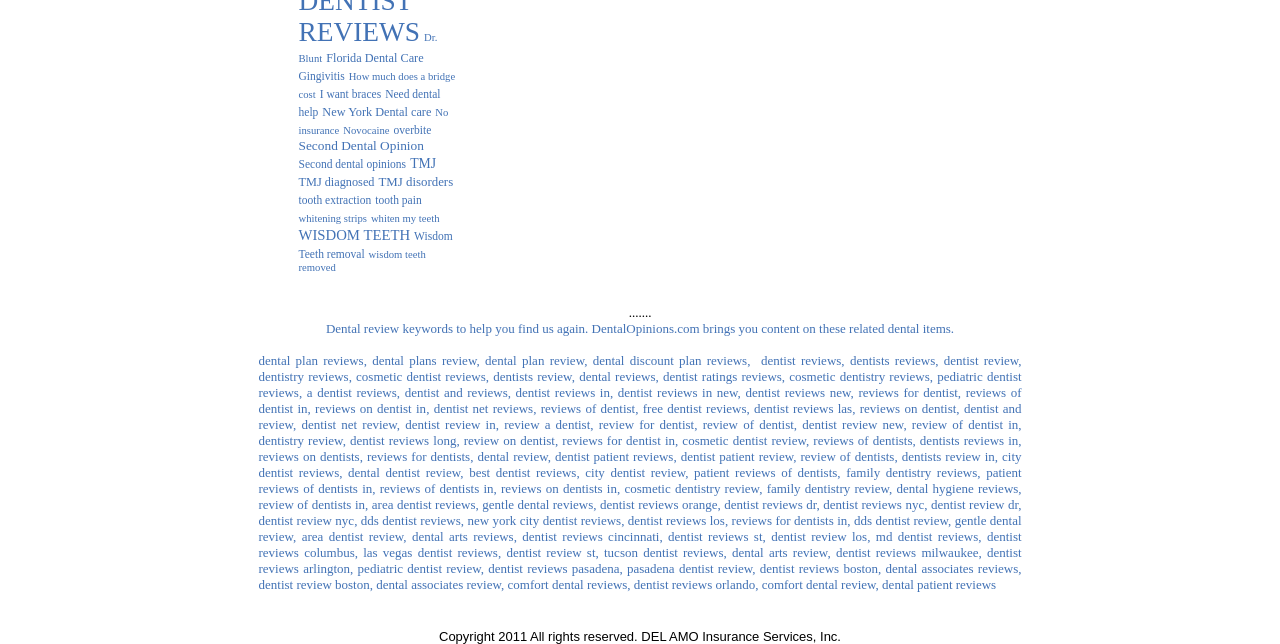Please provide a one-word or short phrase answer to the question:
What is the topic of the link 'TMJ diagnosed'?

TMJ diagnosis